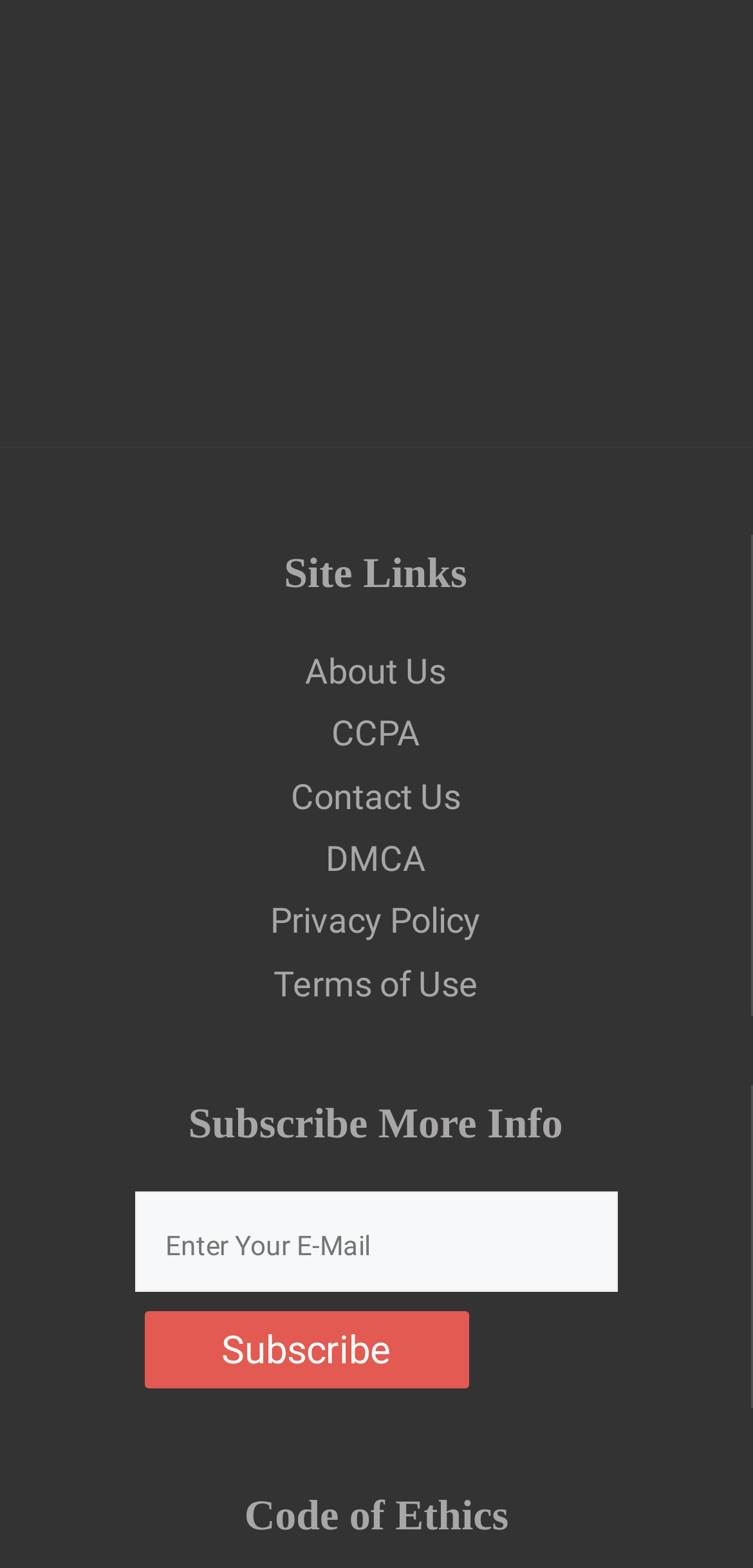Identify the bounding box coordinates of the element to click to follow this instruction: 'Click on About Us'. Ensure the coordinates are four float values between 0 and 1, provided as [left, top, right, bottom].

[0.405, 0.415, 0.592, 0.441]